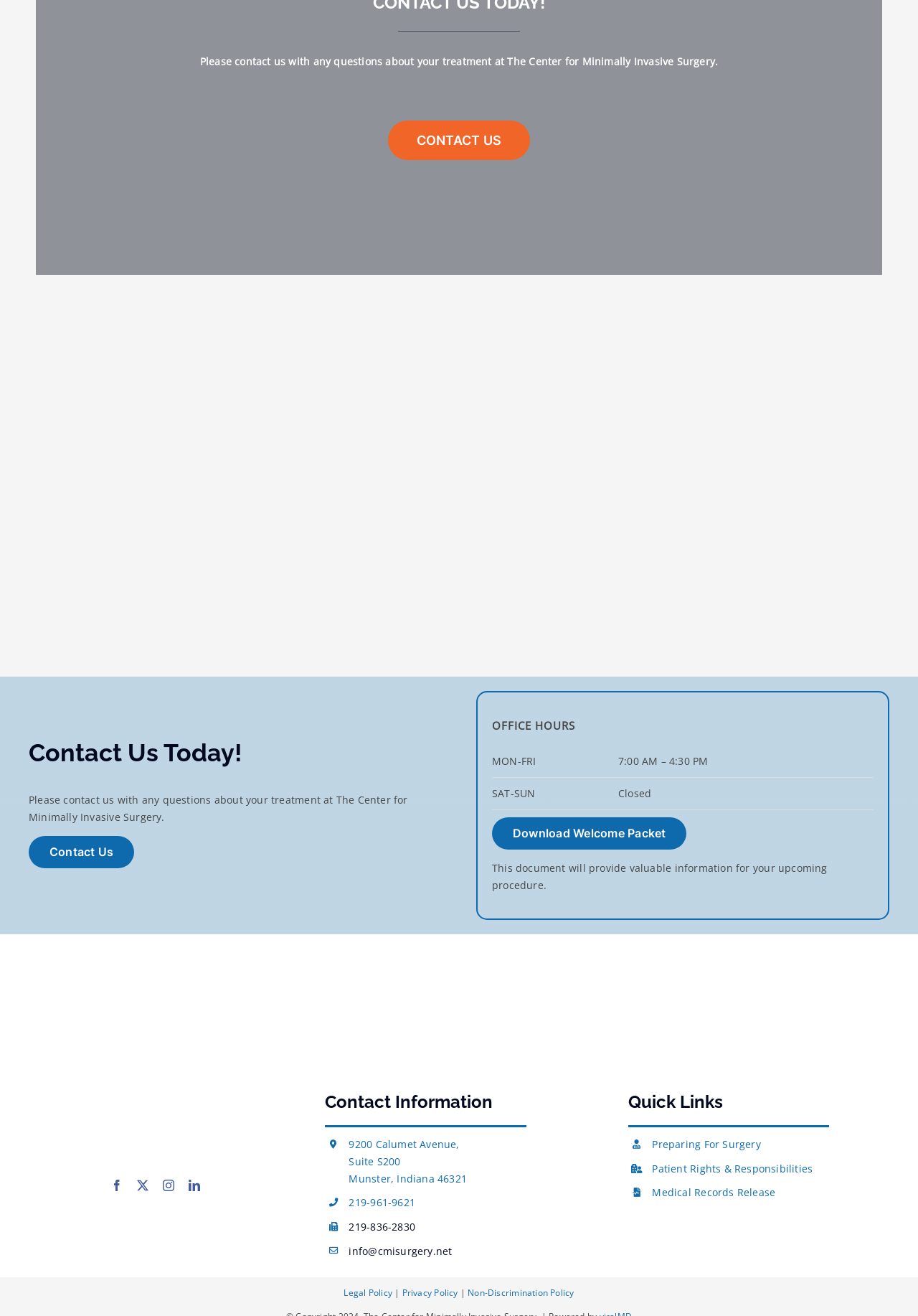Locate the bounding box coordinates of the element that needs to be clicked to carry out the instruction: "Contact us". The coordinates should be given as four float numbers ranging from 0 to 1, i.e., [left, top, right, bottom].

[0.422, 0.092, 0.578, 0.122]